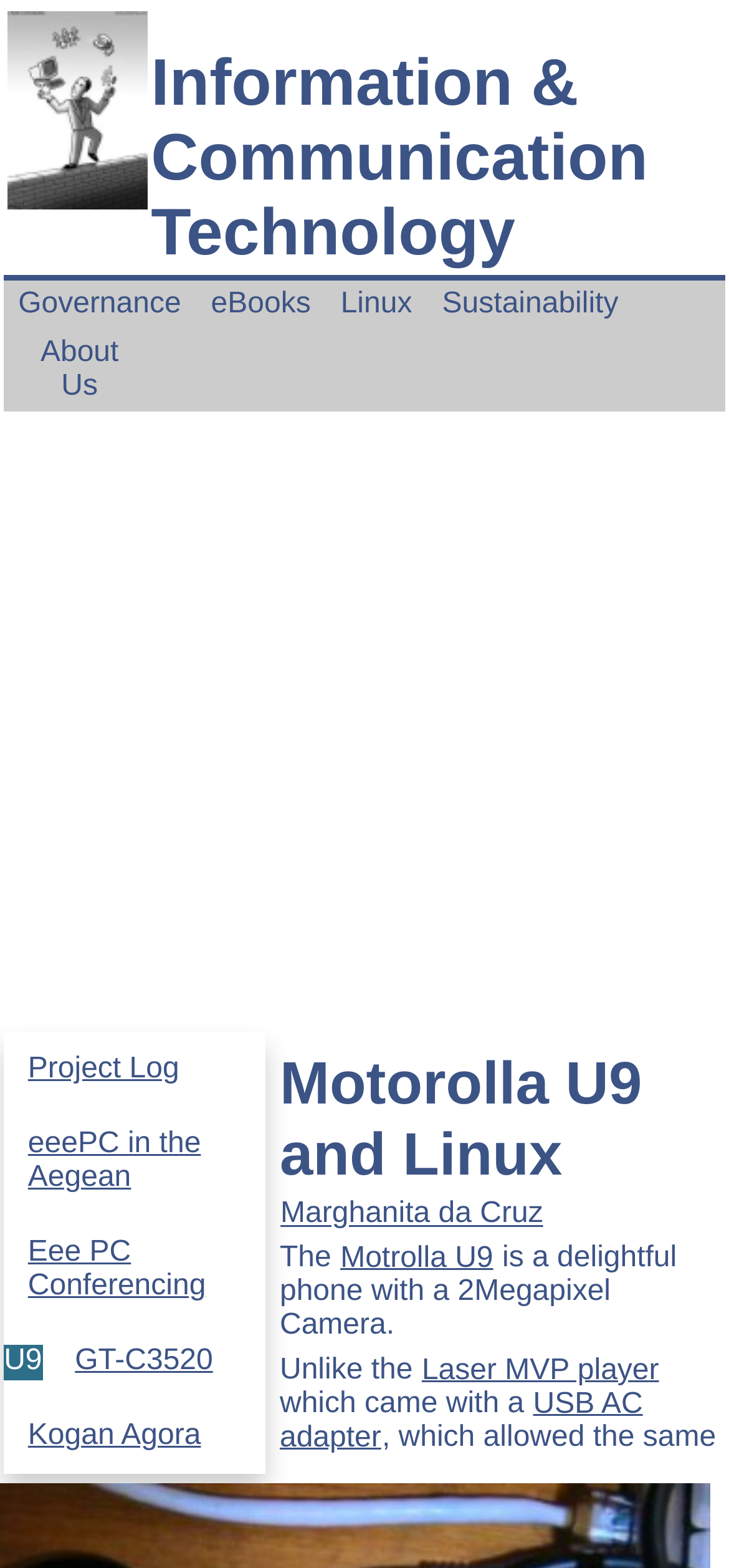For the given element description aria-label="Advertisement" name="aswift_0" title="Advertisement", determine the bounding box coordinates of the UI element. The coordinates should follow the format (top-left x, top-left y, bottom-right x, bottom-right y) and be within the range of 0 to 1.

[0.0, 0.267, 1.0, 0.654]